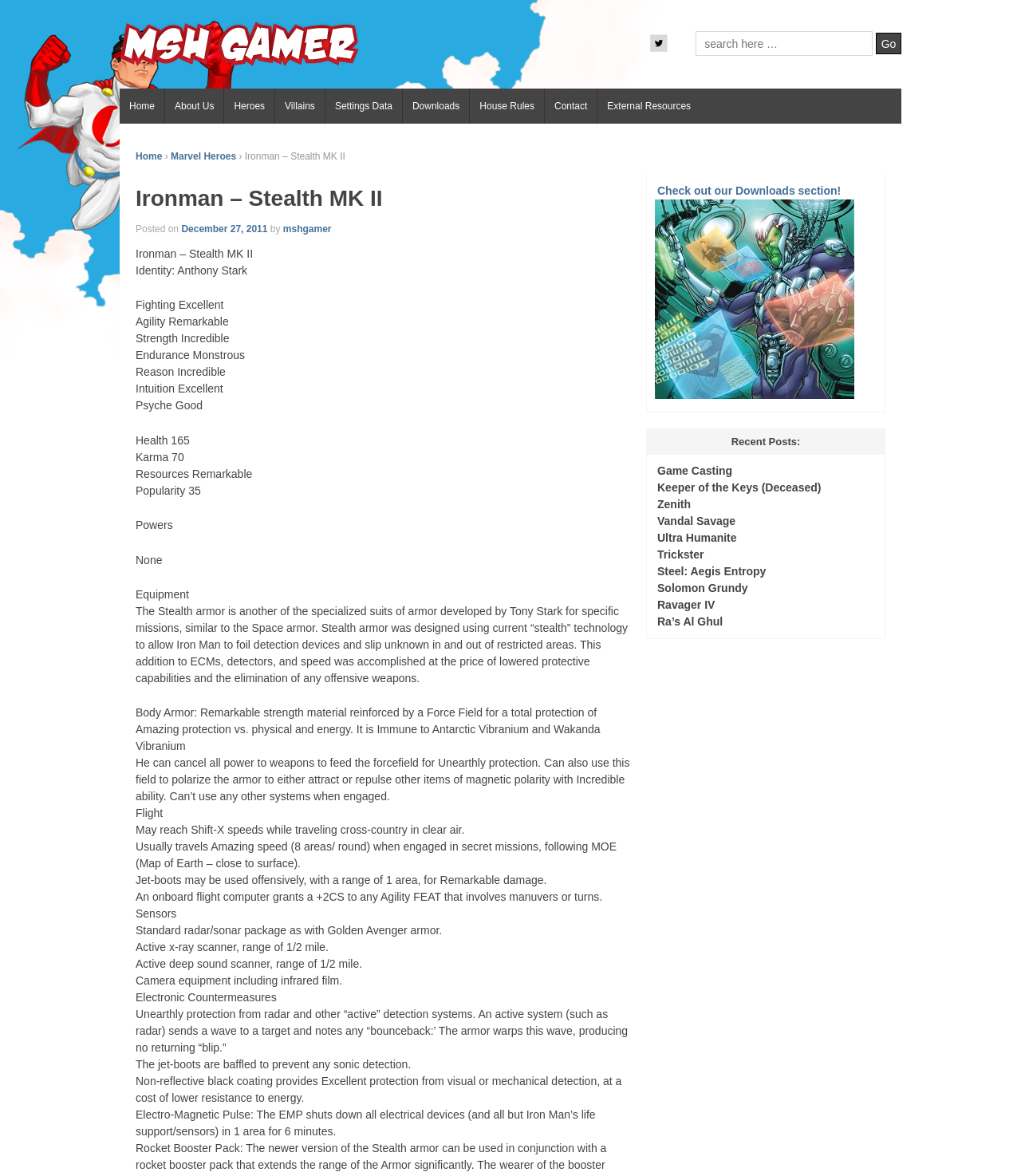Specify the bounding box coordinates of the element's area that should be clicked to execute the given instruction: "Go to Marvel Heroes page". The coordinates should be four float numbers between 0 and 1, i.e., [left, top, right, bottom].

[0.167, 0.126, 0.231, 0.139]